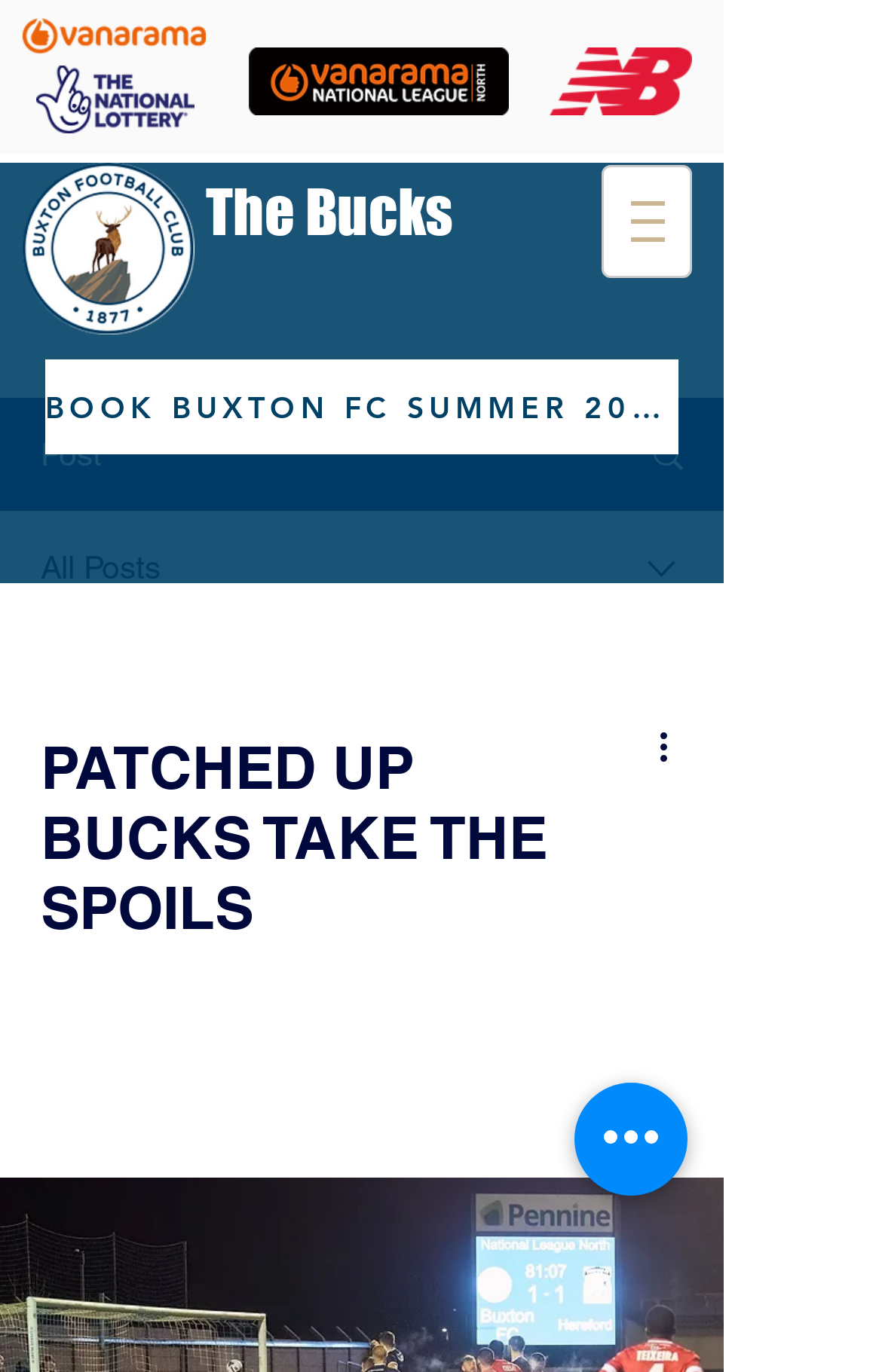What is the text on the button at the bottom right of the webpage?
Please provide a full and detailed response to the question.

I located the button element at the bottom right of the webpage with the bounding box coordinates [0.651, 0.789, 0.779, 0.871] and found that its text is 'Quick actions'.